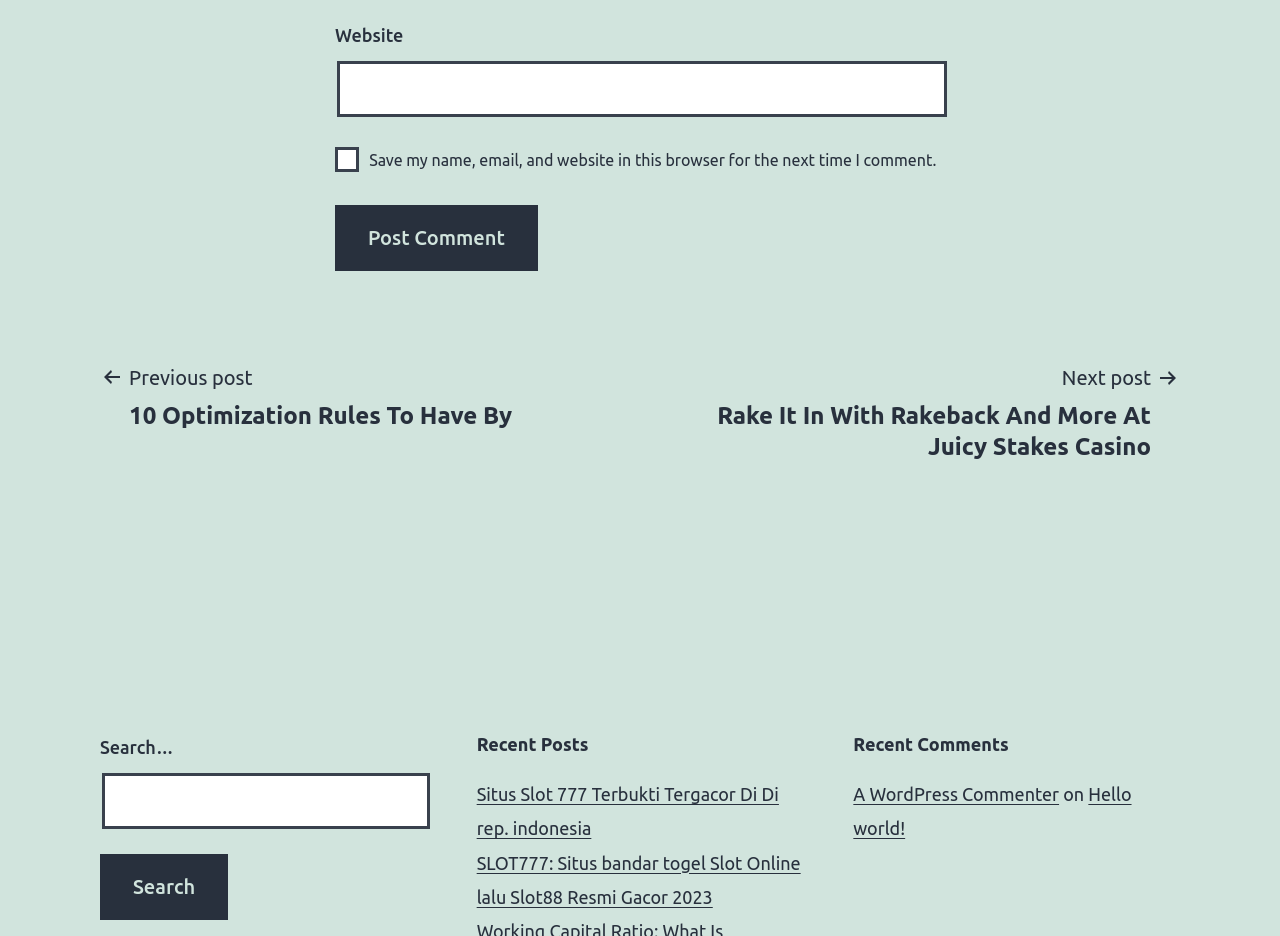Identify the bounding box coordinates of the clickable region to carry out the given instruction: "Post a comment".

[0.262, 0.219, 0.42, 0.289]